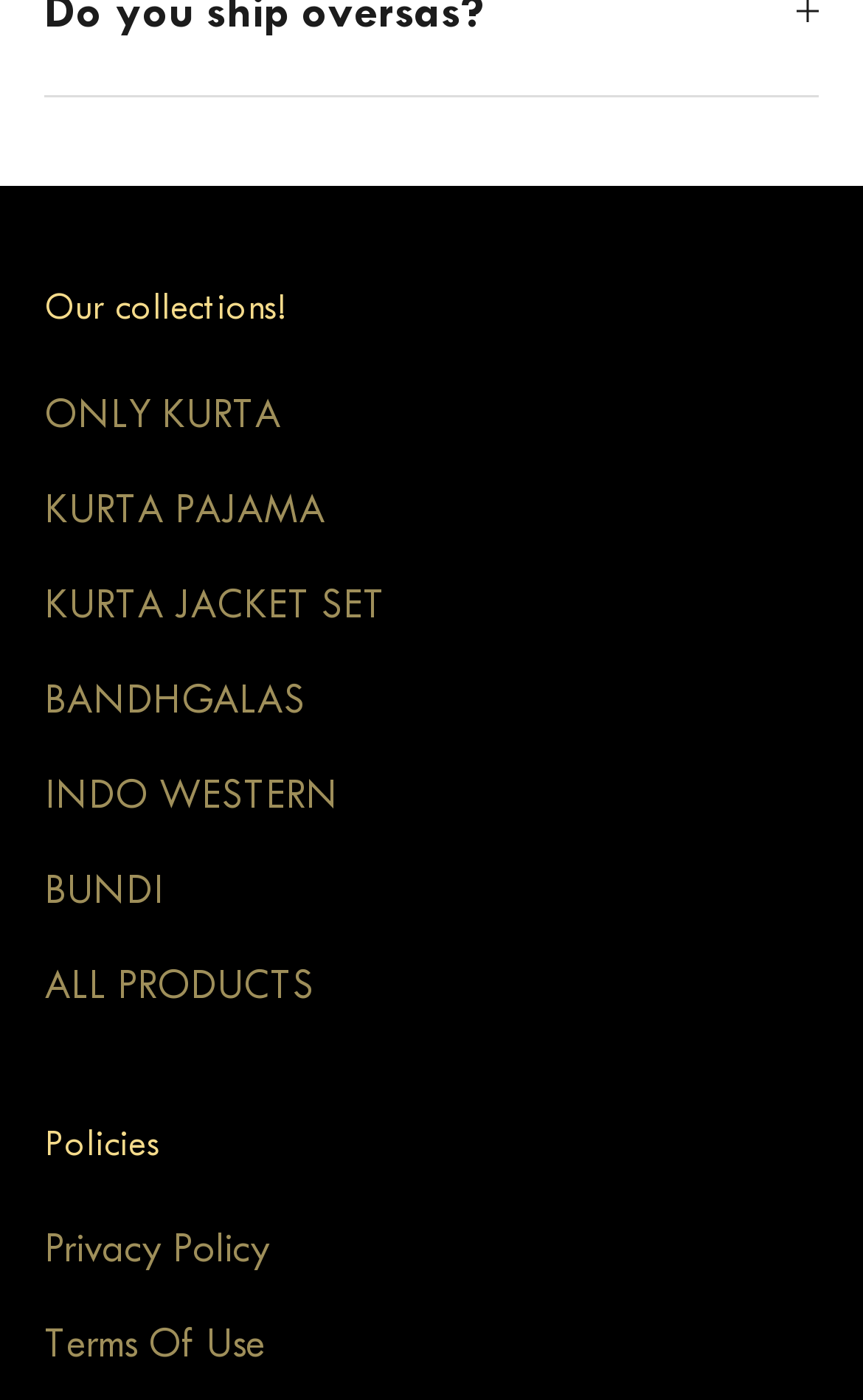What is the last policy link?
Please answer using one word or phrase, based on the screenshot.

Terms Of Use